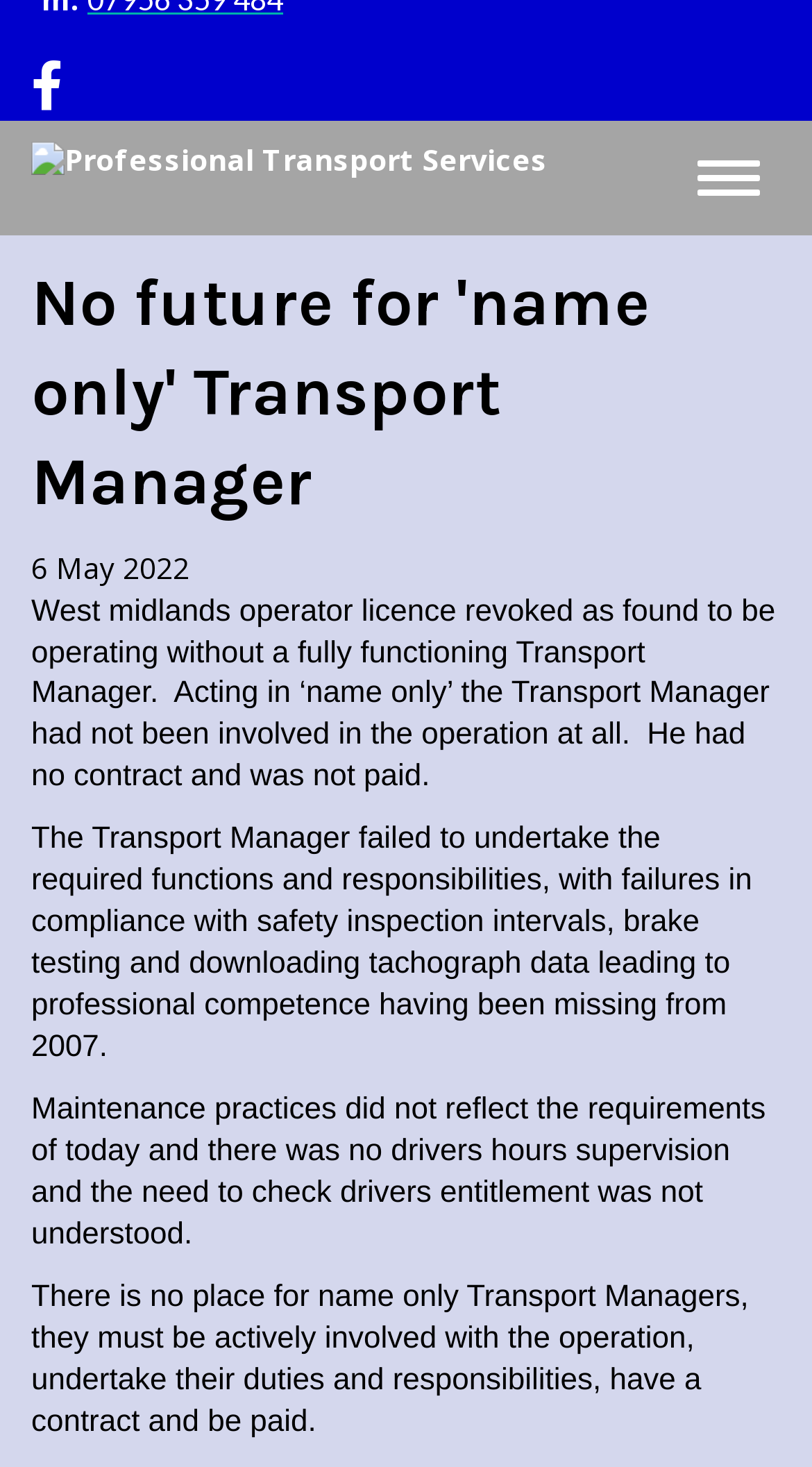Provide the bounding box coordinates of the HTML element this sentence describes: "parent_node: Toggle navigation". The bounding box coordinates consist of four float numbers between 0 and 1, i.e., [left, top, right, bottom].

[0.038, 0.096, 0.962, 0.141]